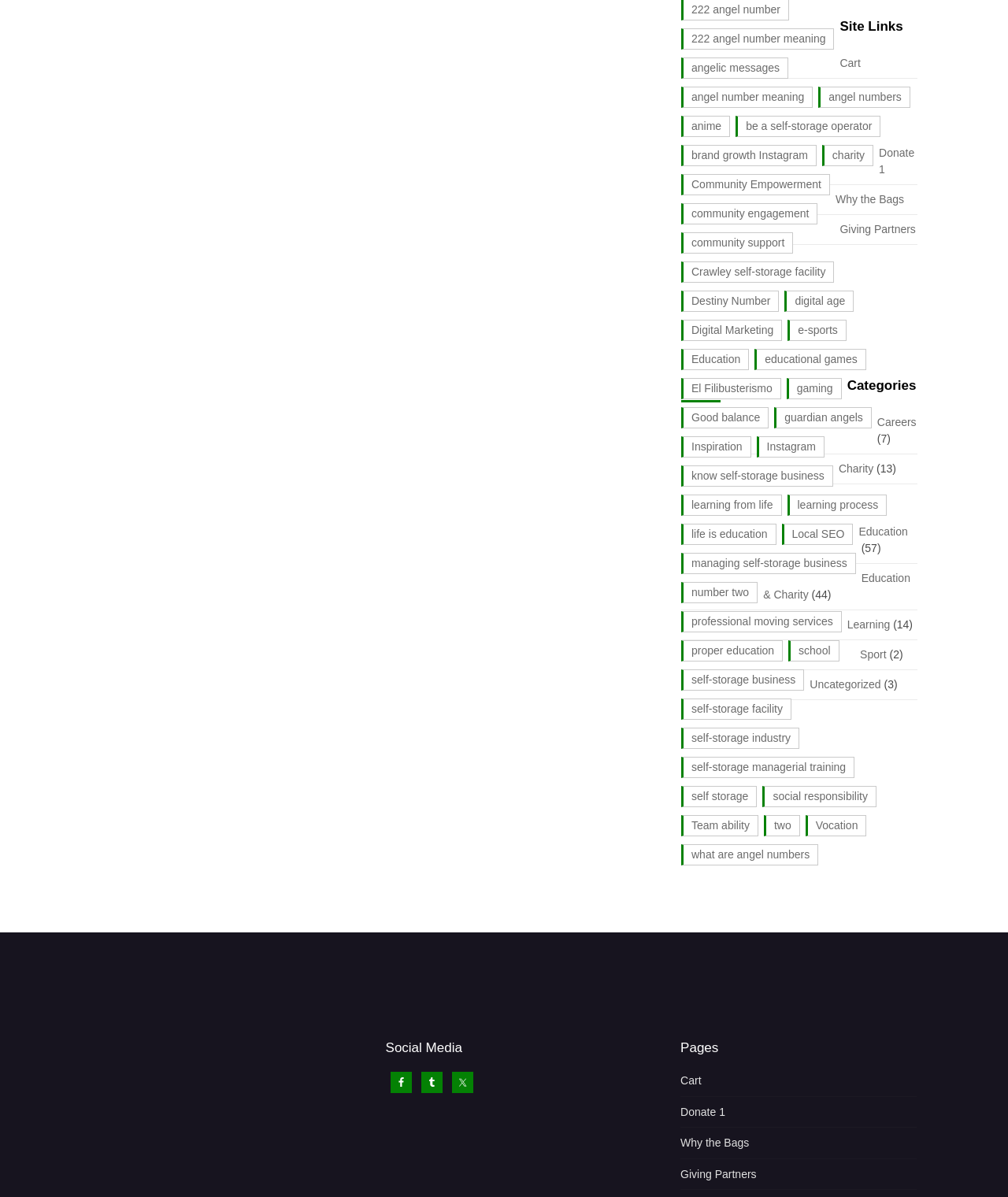Provide the bounding box coordinates of the UI element this sentence describes: "Why the Bags".

[0.829, 0.161, 0.897, 0.172]